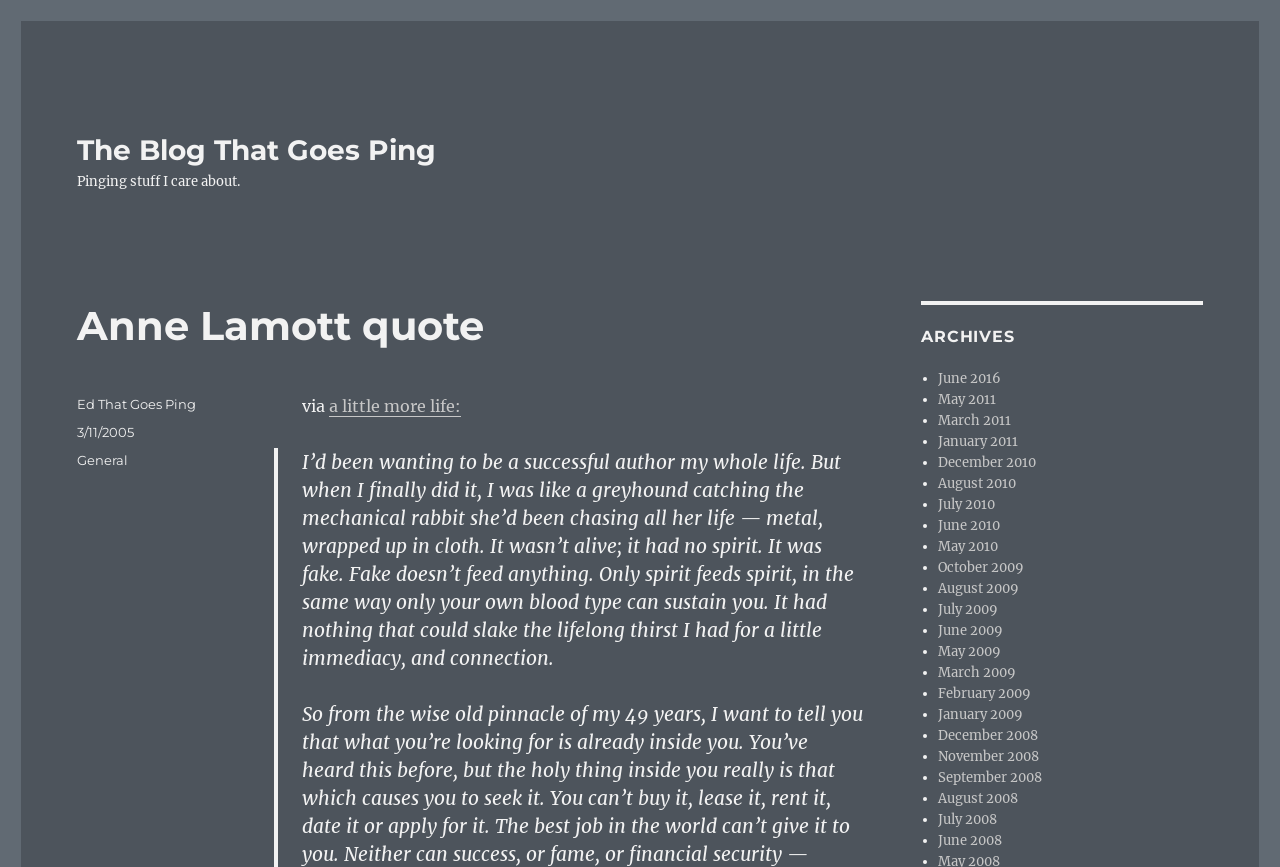Identify the first-level heading on the webpage and generate its text content.

Anne Lamott quote